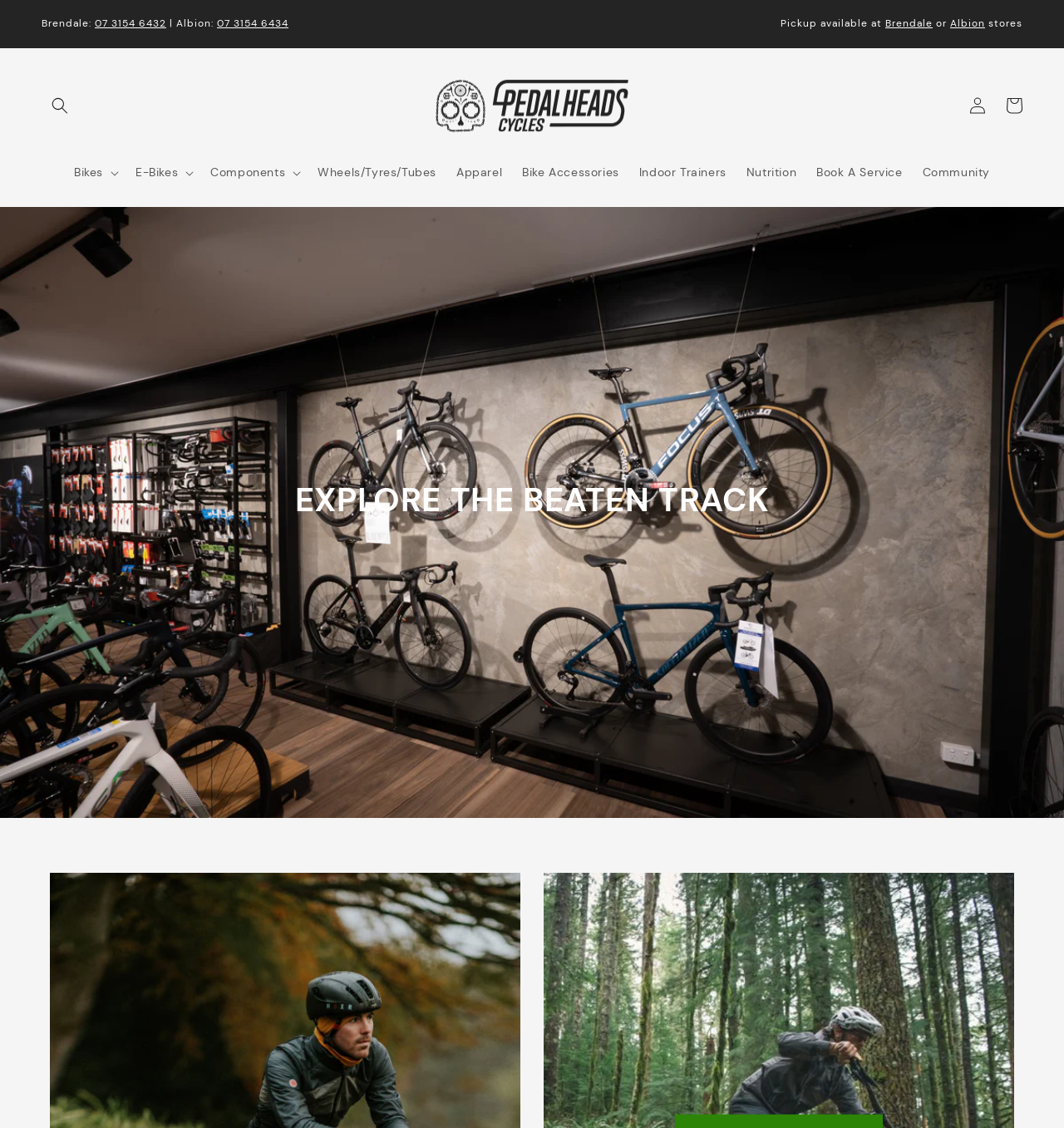Find the bounding box coordinates of the clickable area that will achieve the following instruction: "Book a bike service".

[0.758, 0.137, 0.858, 0.169]